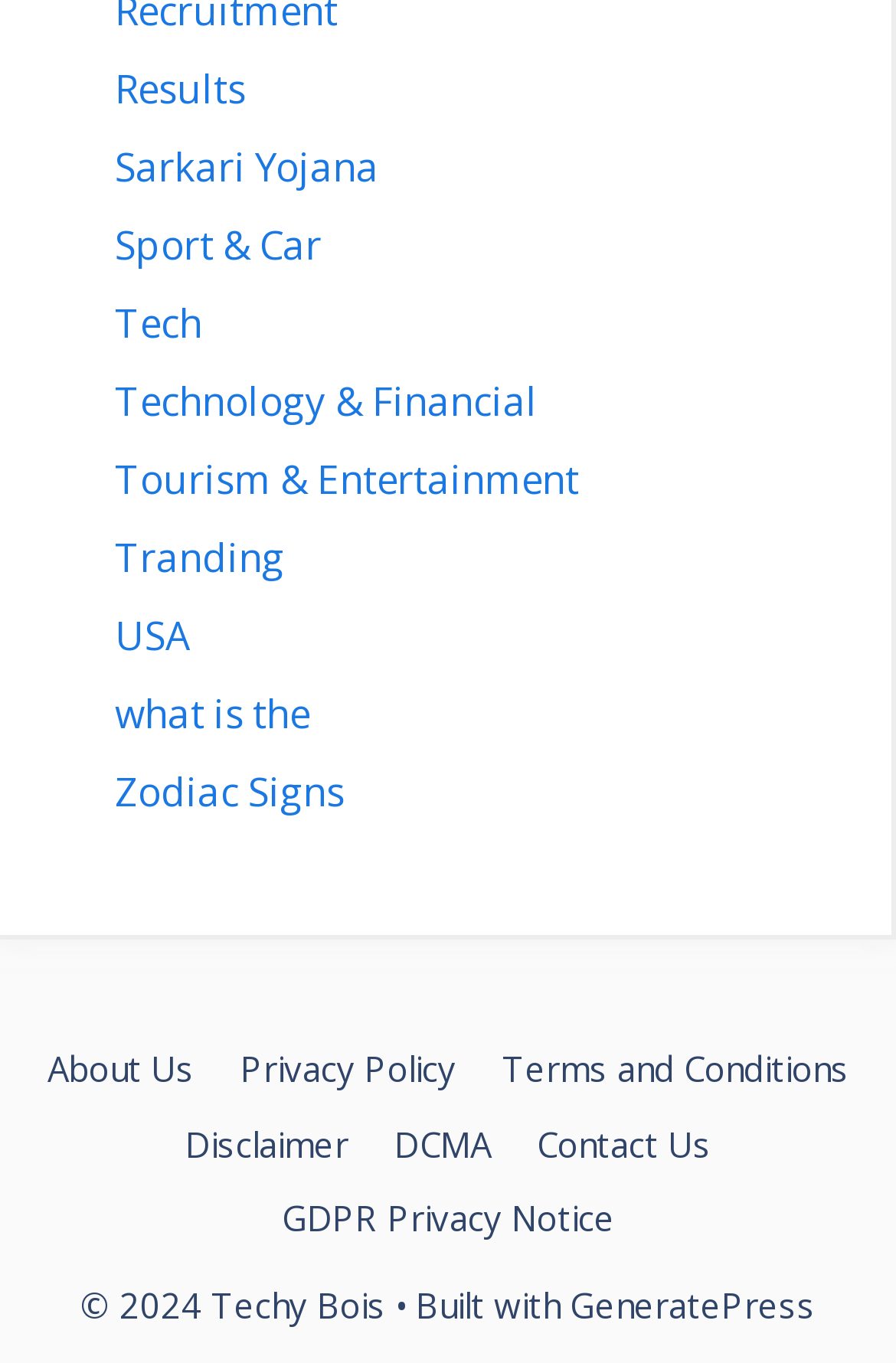Identify the bounding box coordinates for the element you need to click to achieve the following task: "Explore Technology & Financial". Provide the bounding box coordinates as four float numbers between 0 and 1, in the form [left, top, right, bottom].

[0.128, 0.274, 0.6, 0.313]